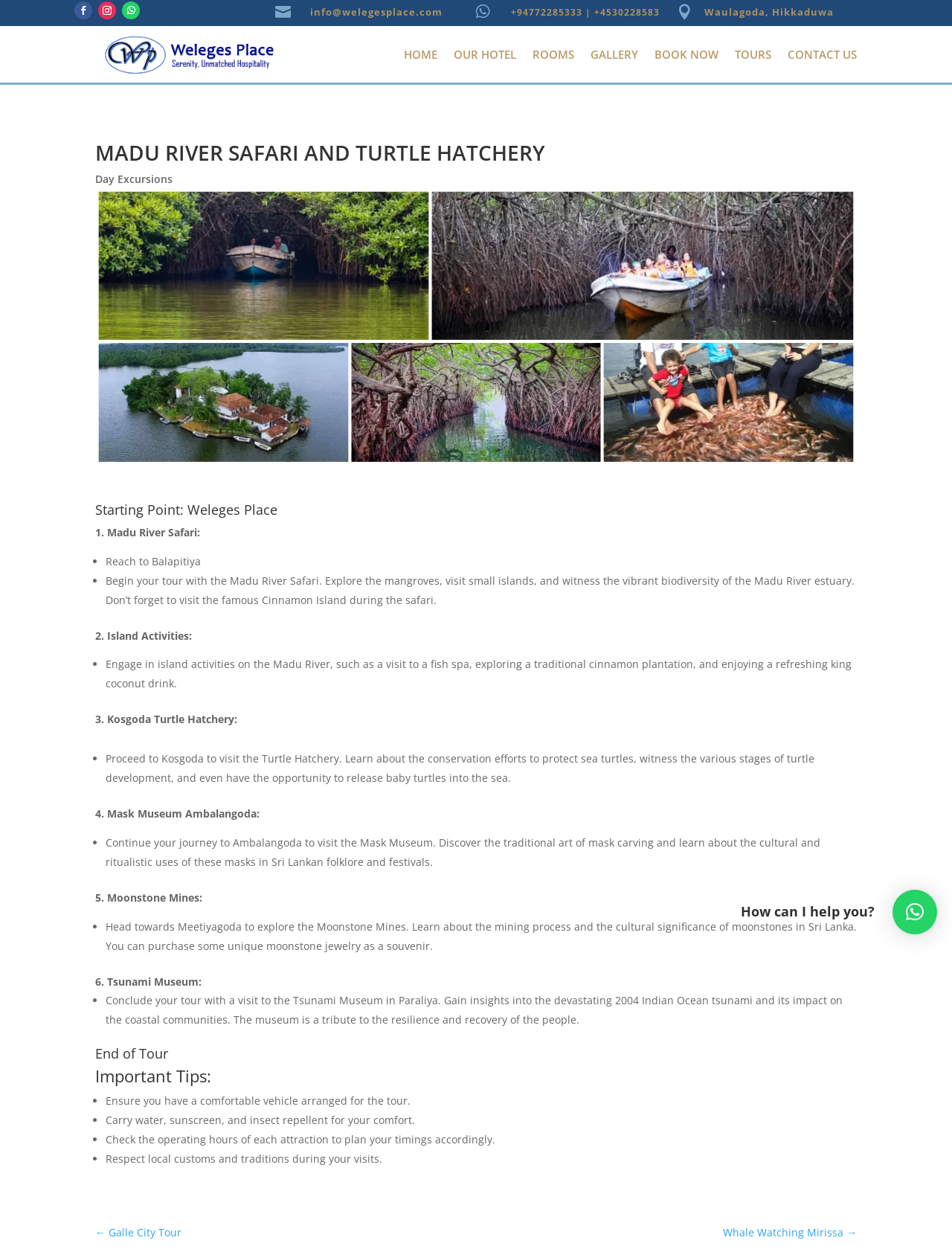Use one word or a short phrase to answer the question provided: 
What is the last stop in the tour?

Tsunami Museum